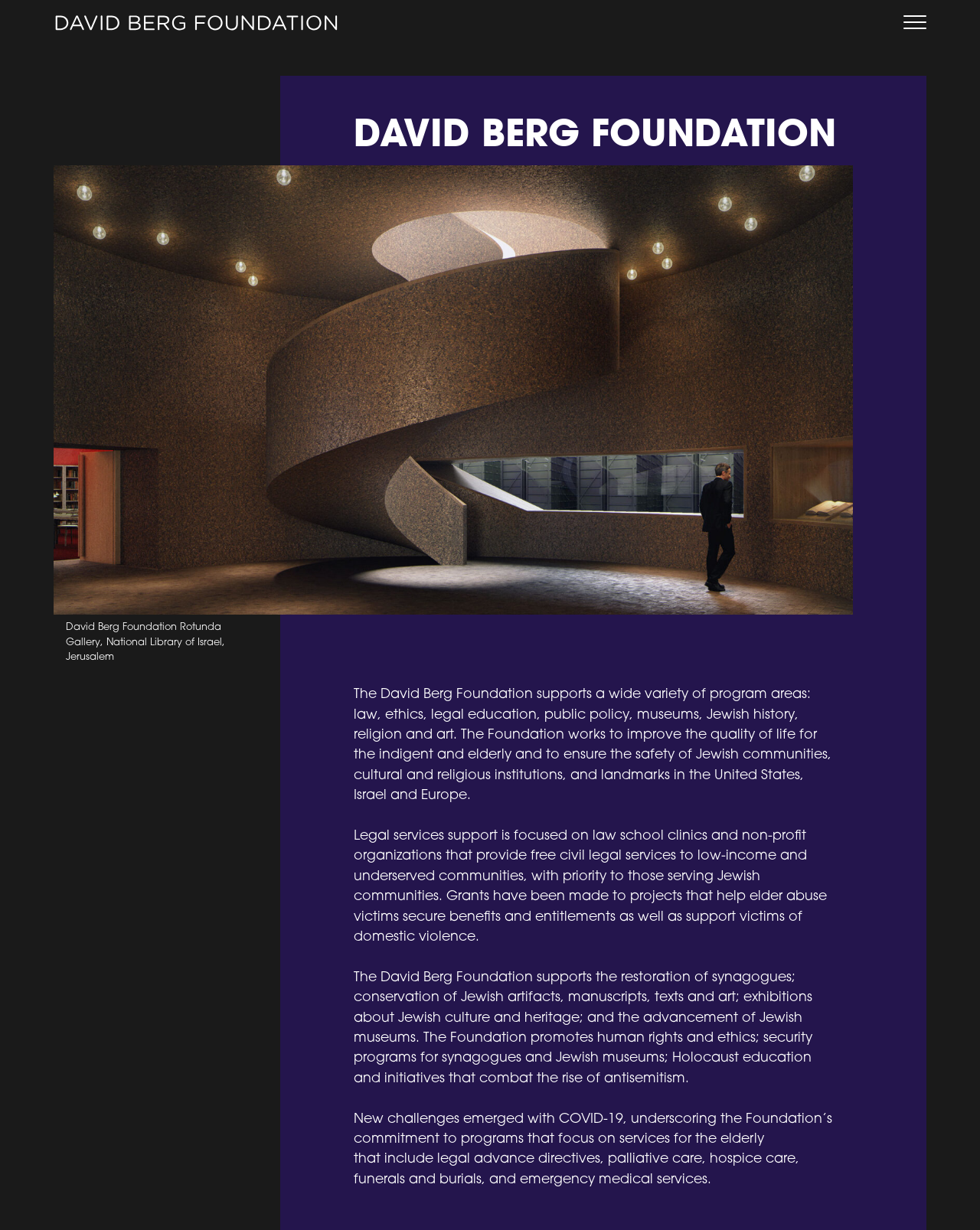What is the location of the Rotunda Gallery?
Provide an in-depth and detailed answer to the question.

The location of the Rotunda Gallery can be found in the StaticText element that mentions 'David Berg Foundation Rotunda Gallery, National Library of Israel, Jerusalem'.